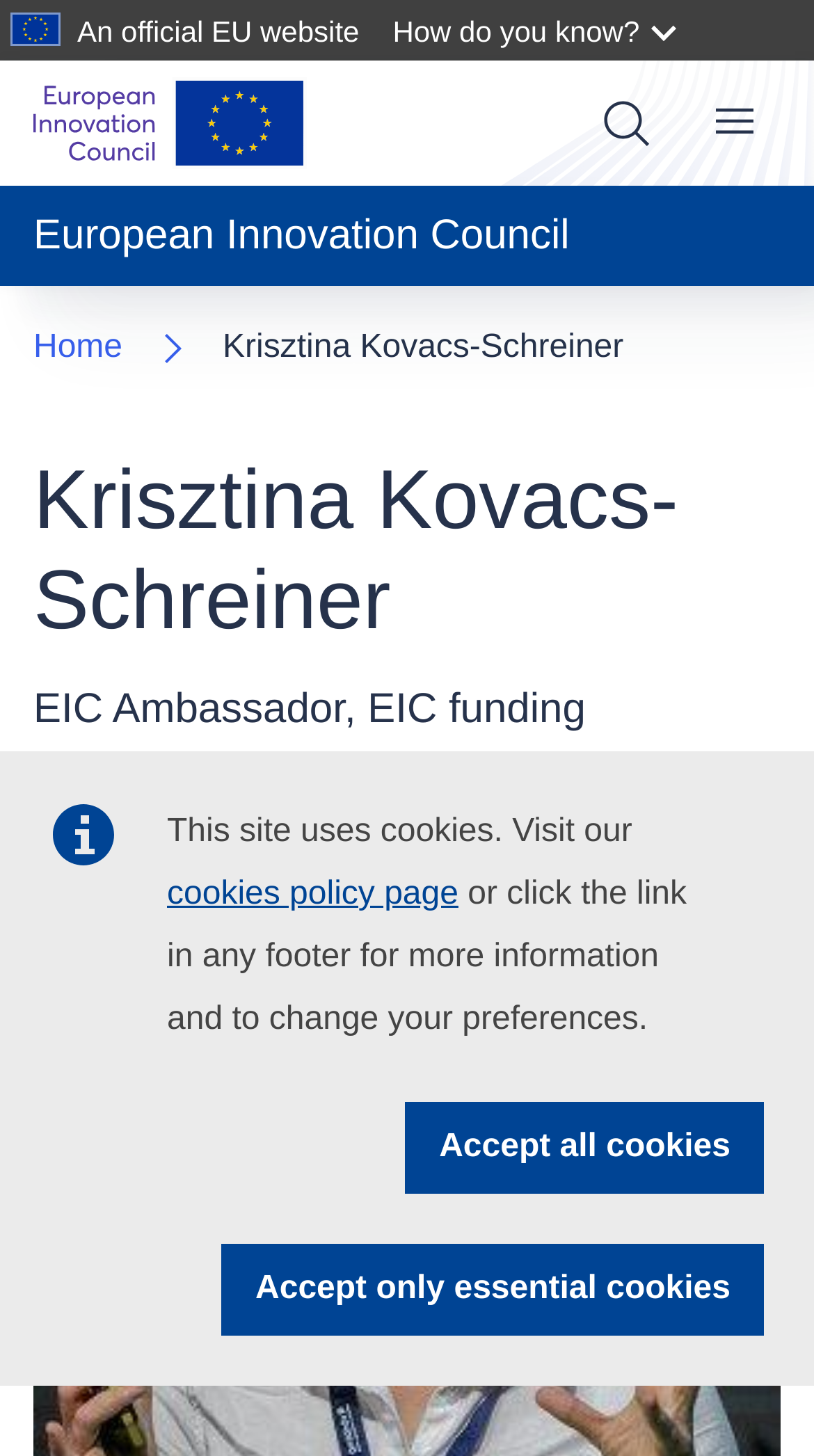Please identify the bounding box coordinates of the clickable area that will fulfill the following instruction: "go to home page". The coordinates should be in the format of four float numbers between 0 and 1, i.e., [left, top, right, bottom].

[0.041, 0.053, 0.377, 0.116]